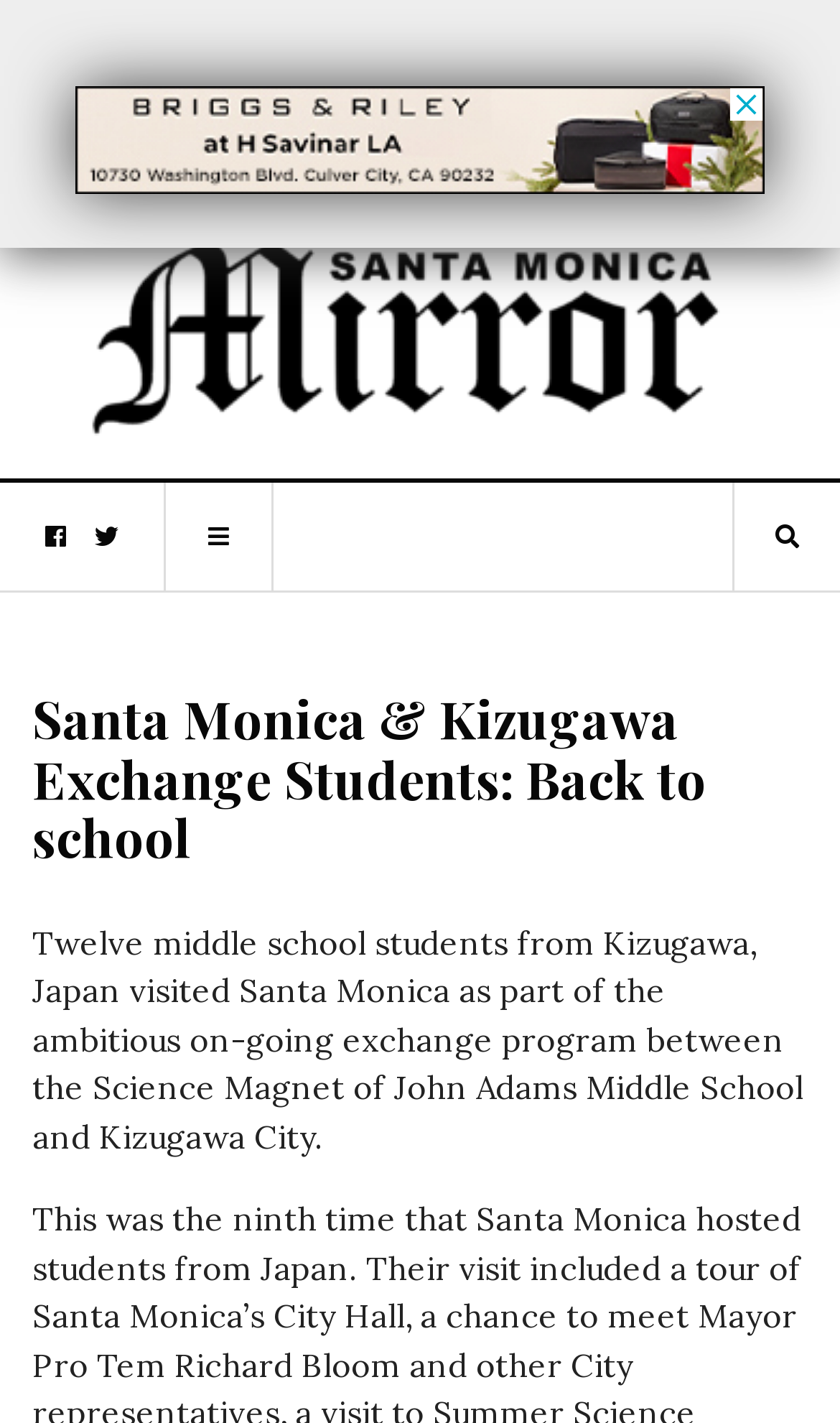Provide a one-word or short-phrase answer to the question:
What is the city mentioned in the webpage?

Kizugawa